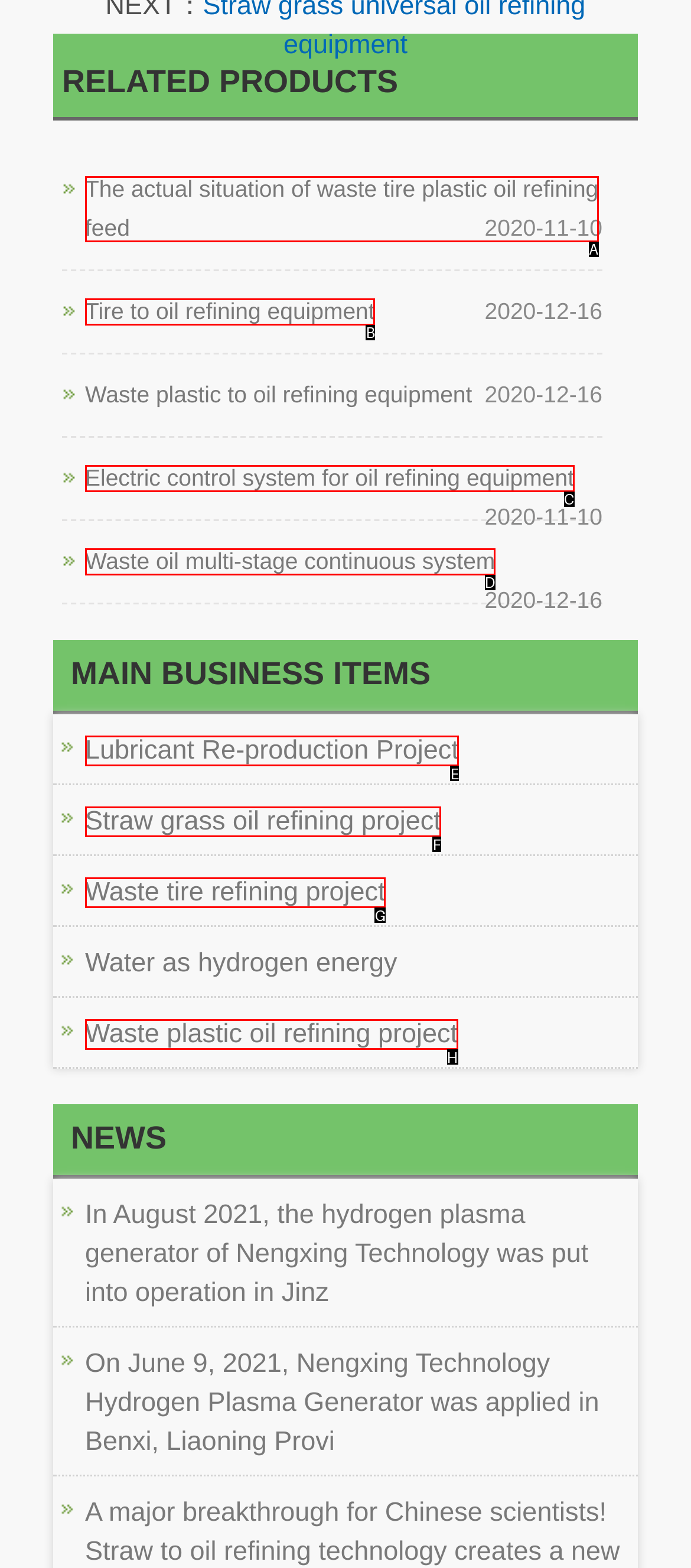Given the description: Swa16 Archives, pick the option that matches best and answer with the corresponding letter directly.

None